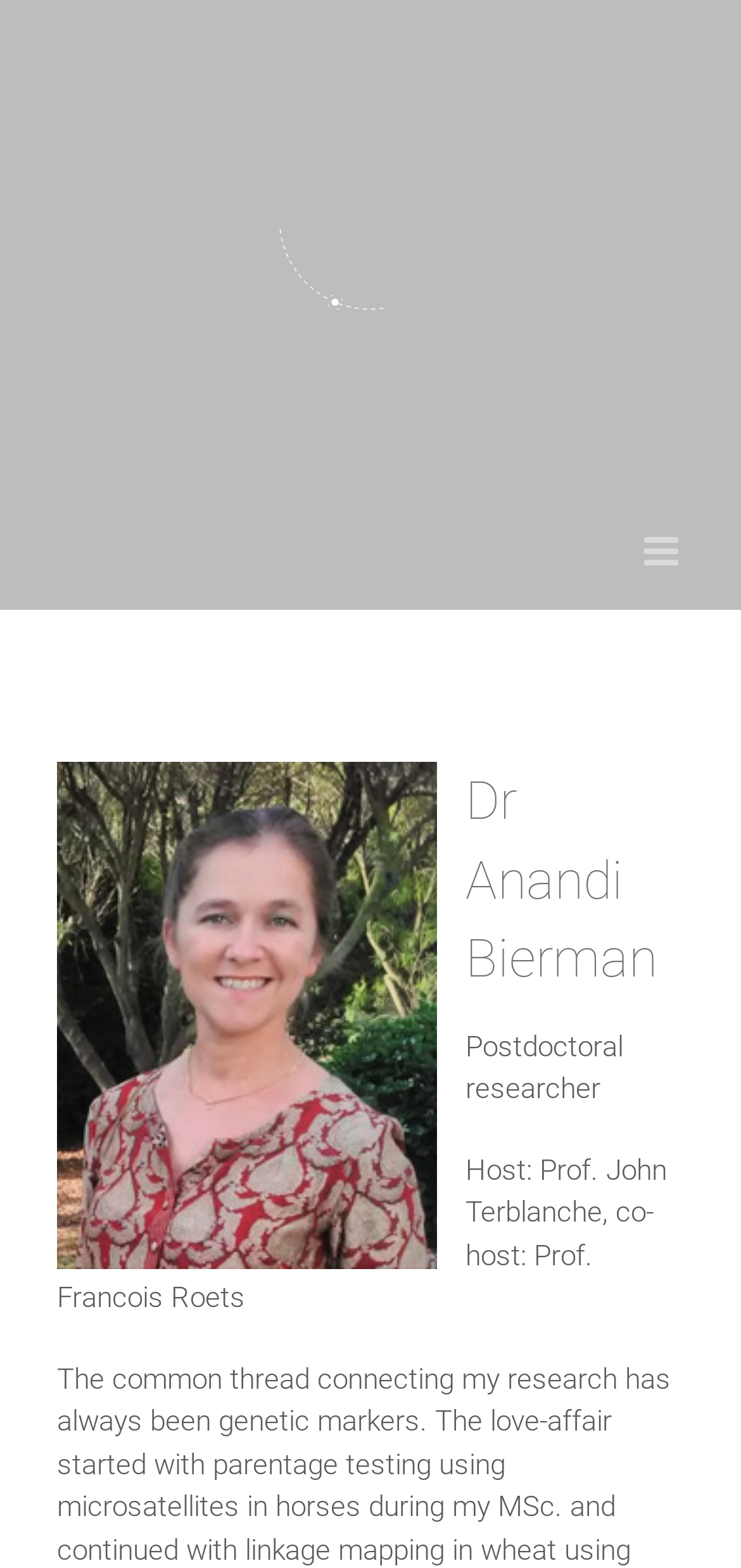Who is the host of the researcher?
Examine the image closely and answer the question with as much detail as possible.

The host of the researcher is mentioned in the static text element, which is 'Host: Prof. John Terblanche, co-host: Prof. Francois Roets'. This text is located below the researcher's position, indicating that it is a description of their affiliation.